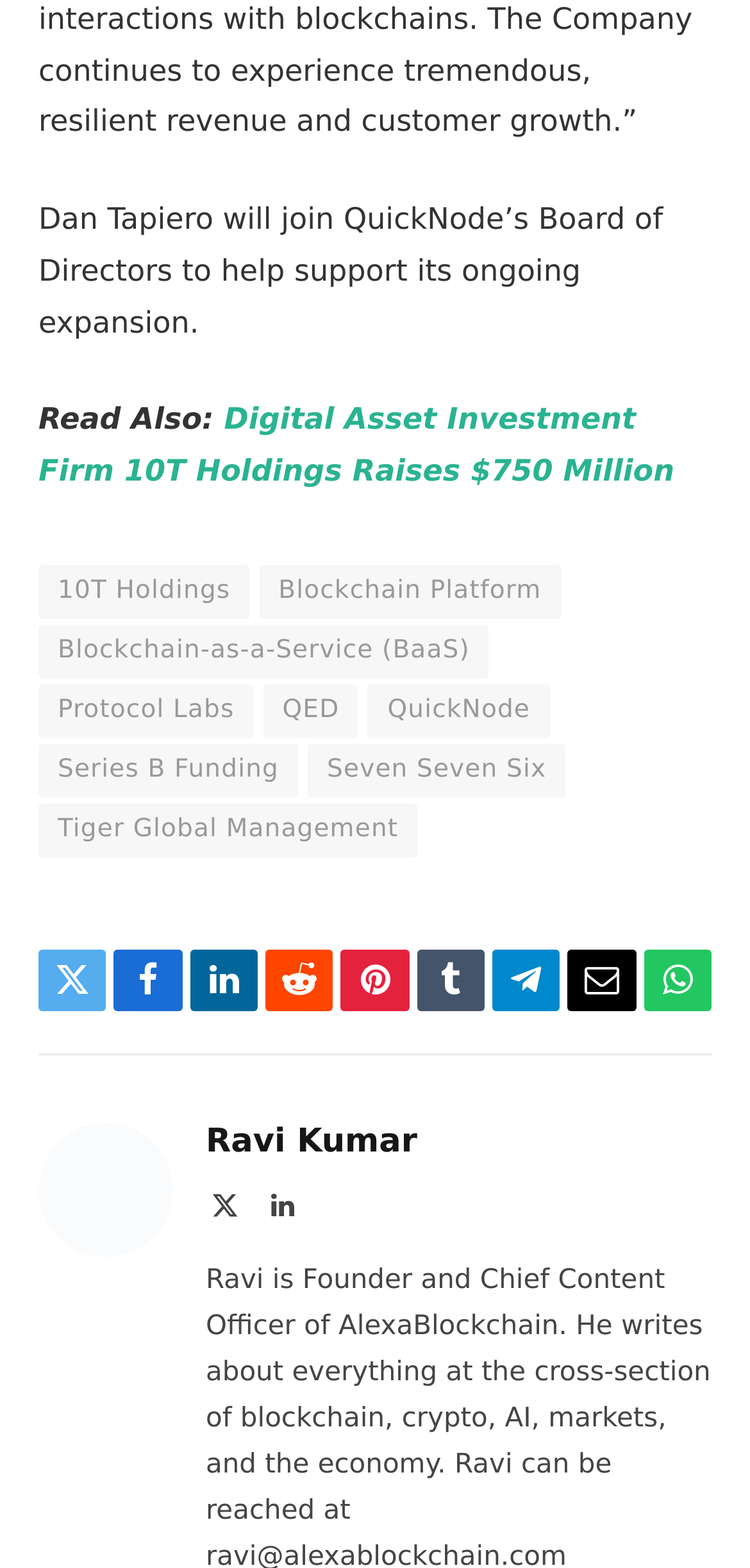Identify the bounding box coordinates necessary to click and complete the given instruction: "Read about Ravi Kumar".

[0.274, 0.716, 0.556, 0.741]